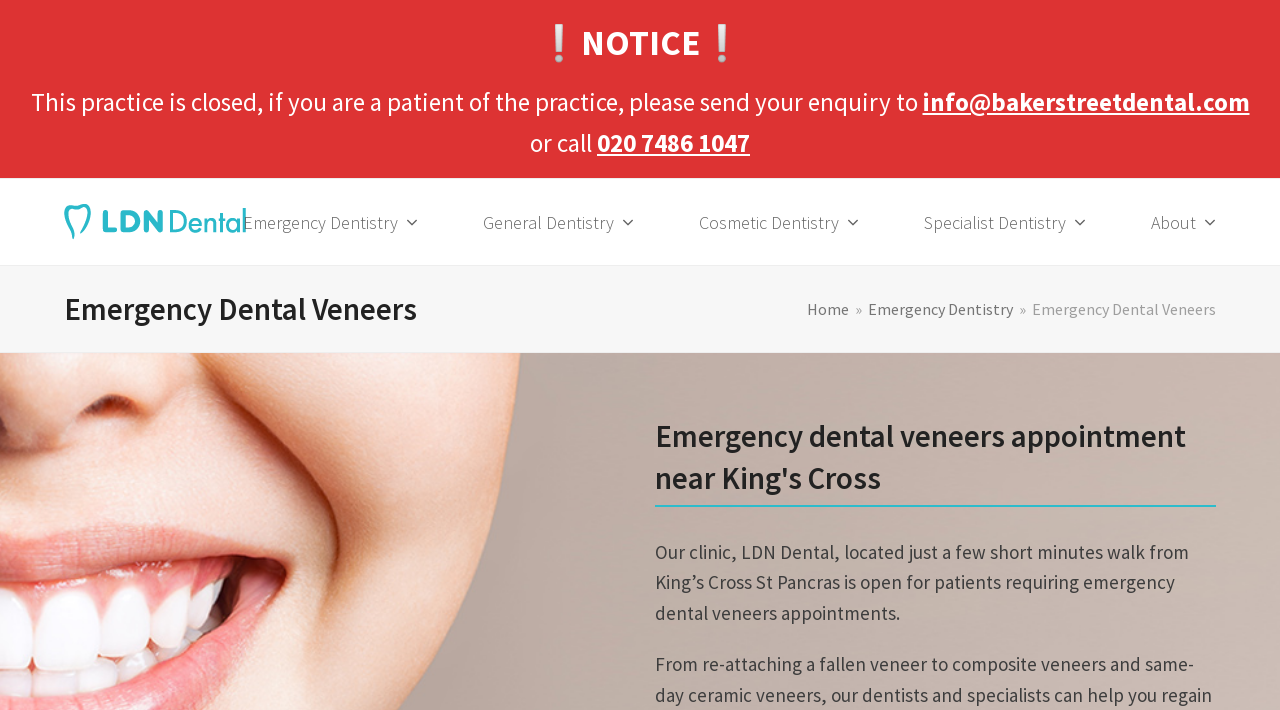What is the phone number to book an appointment?
Answer with a single word or phrase by referring to the visual content.

020 8748 9365